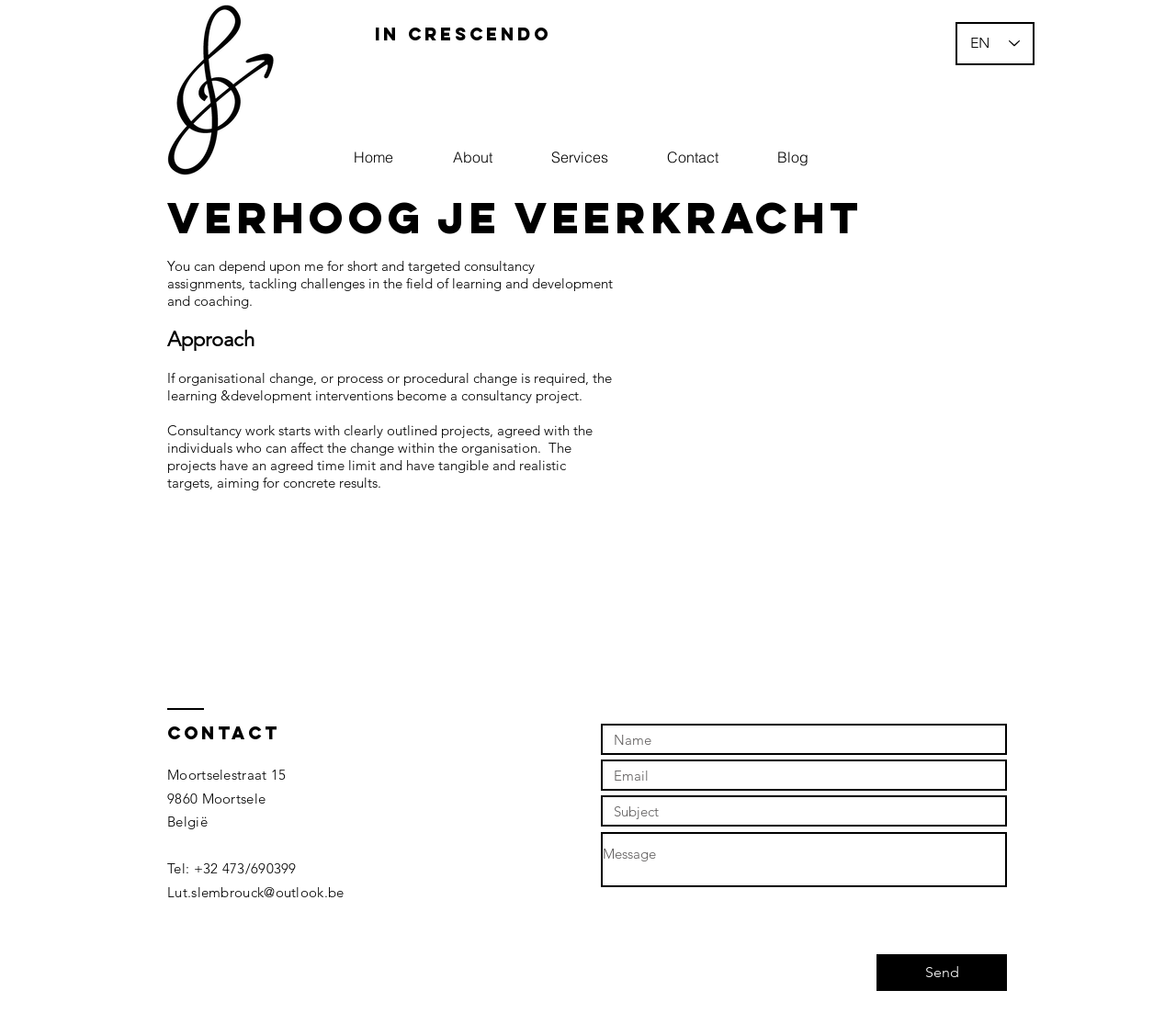Write an elaborate caption that captures the essence of the webpage.

The webpage is about "Verhoog je veerkracht" (Increase your resilience) and is part of "In crescendo". At the top left corner, there is a logo image. Next to the logo, there is a heading "In crescendo" with a link to the same title. 

Below the logo and the heading, there is a navigation menu with five links: "Home", "About", "Services", "Contact", and "Blog". The navigation menu is positioned at the top center of the page.

To the right of the navigation menu, there is a language selector with the current language set to English.

The main content of the page is divided into several sections. The first section has a heading "Verhoog je veerkracht" and a paragraph of text describing the consultancy services offered. 

Below this section, there are three more sections. The first section has a heading "Approach" and describes the consultancy approach. The second section continues the description of the consultancy approach. The third section has a heading "Contact" and provides the contact information, including address, phone number, and email.

At the bottom of the page, there is a contact form with fields for name, email, subject, and message, and a "Send" button.